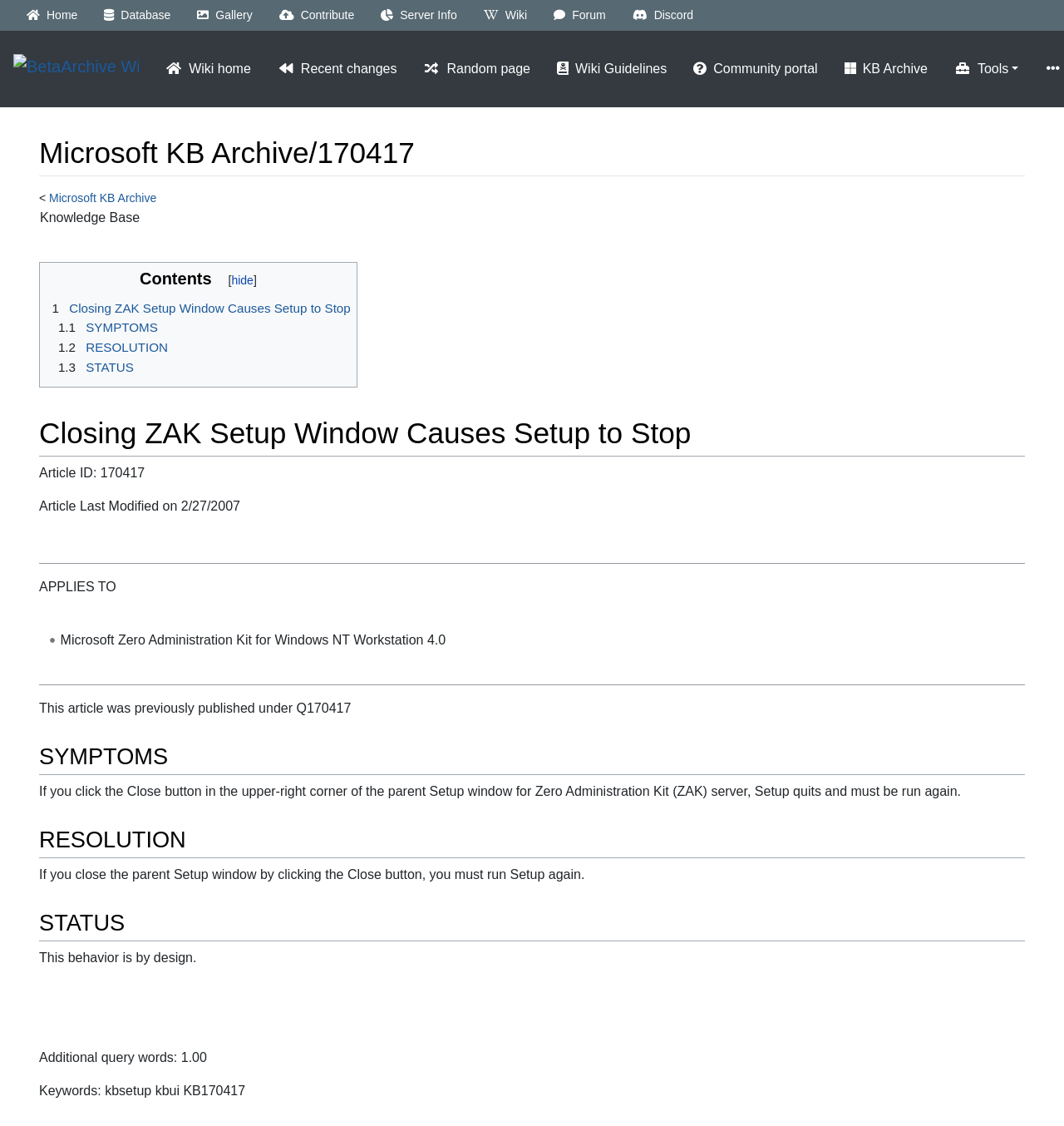Can you find the bounding box coordinates for the element that needs to be clicked to execute this instruction: "view wiki guidelines"? The coordinates should be given as four float numbers between 0 and 1, i.e., [left, top, right, bottom].

[0.511, 0.047, 0.639, 0.076]